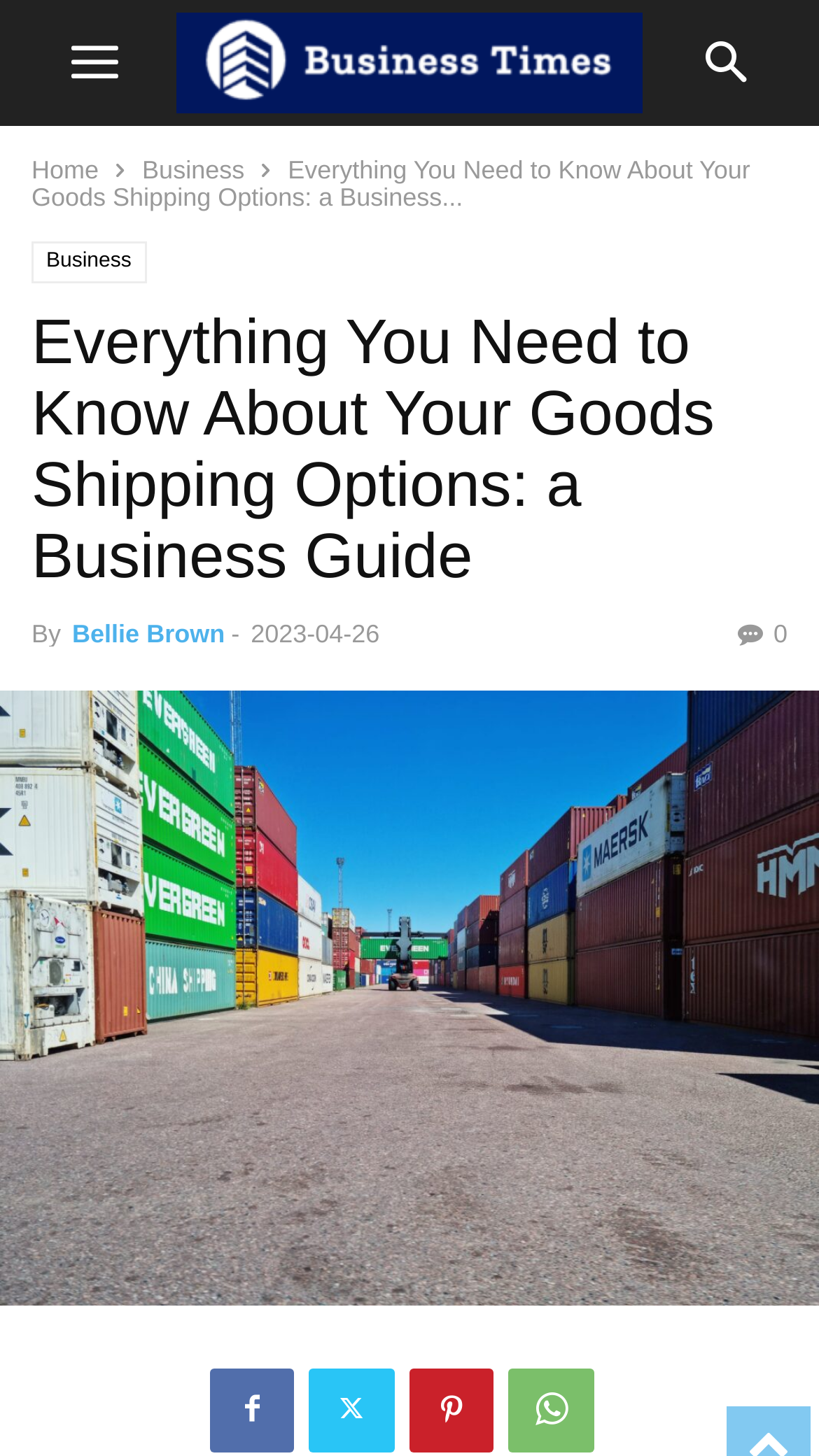Locate the bounding box coordinates of the element's region that should be clicked to carry out the following instruction: "view goods shipping options". The coordinates need to be four float numbers between 0 and 1, i.e., [left, top, right, bottom].

[0.0, 0.907, 1.0, 0.932]